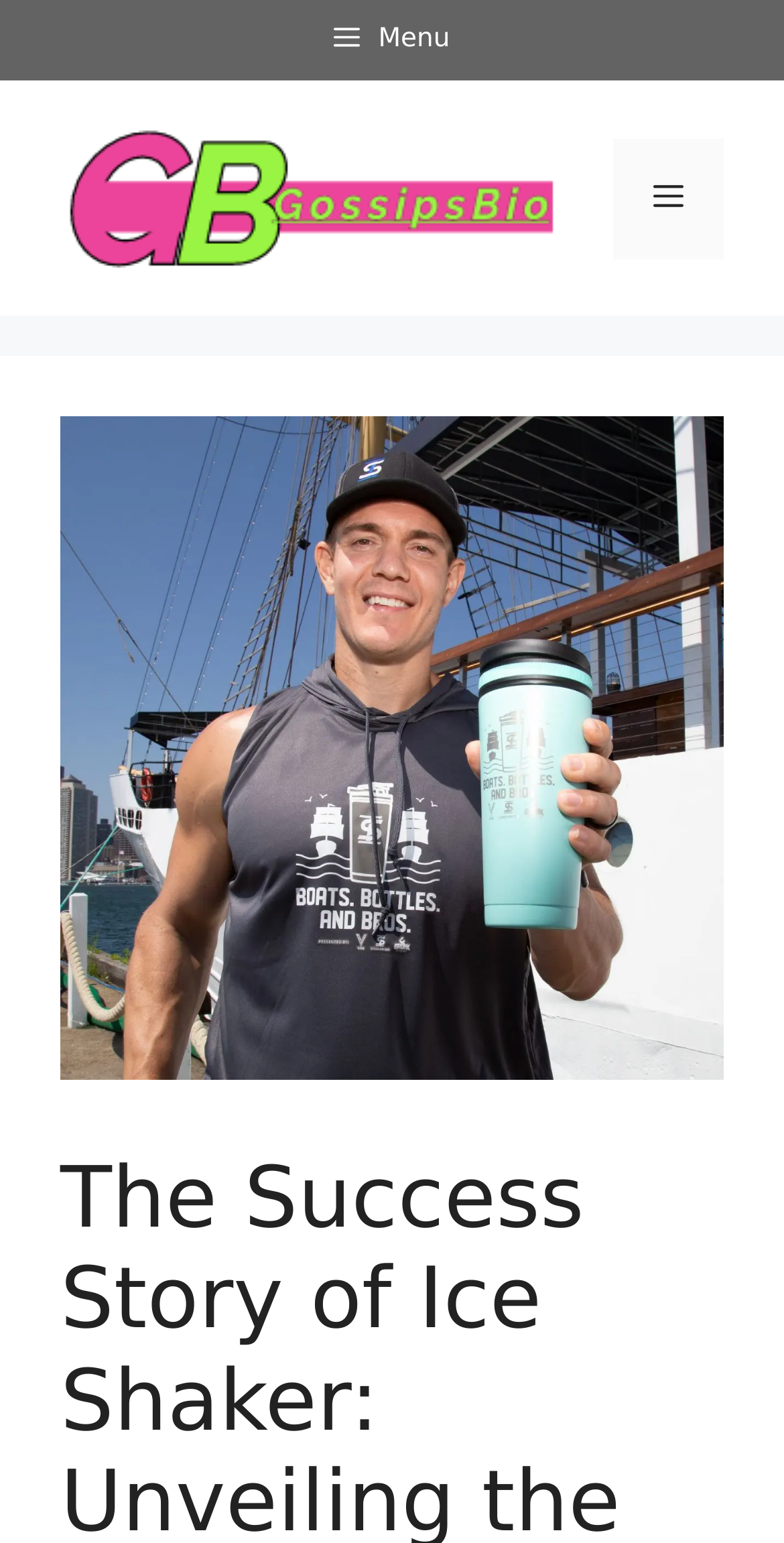Please provide a brief answer to the question using only one word or phrase: 
Is the mobile toggle menu expanded?

No